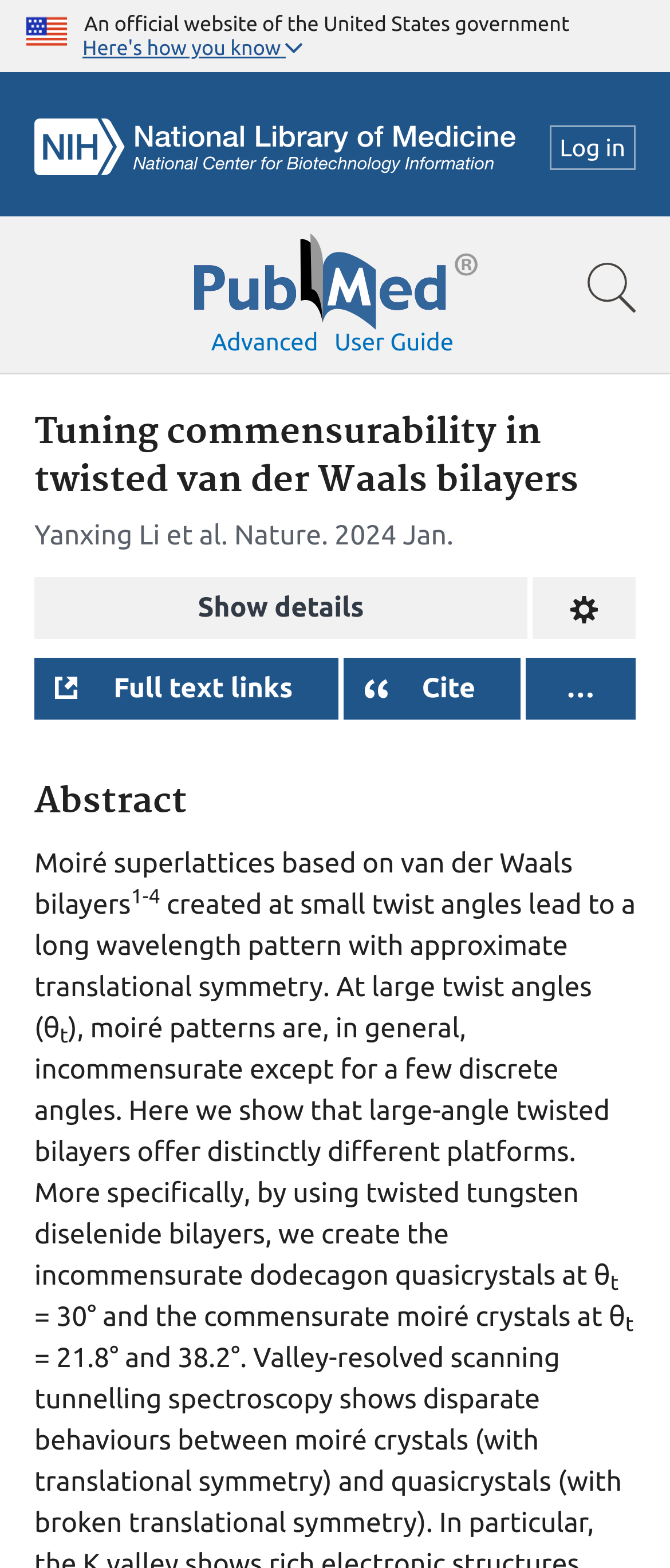What is the logo on the top left corner?
Based on the image, provide a one-word or brief-phrase response.

U.S. flag